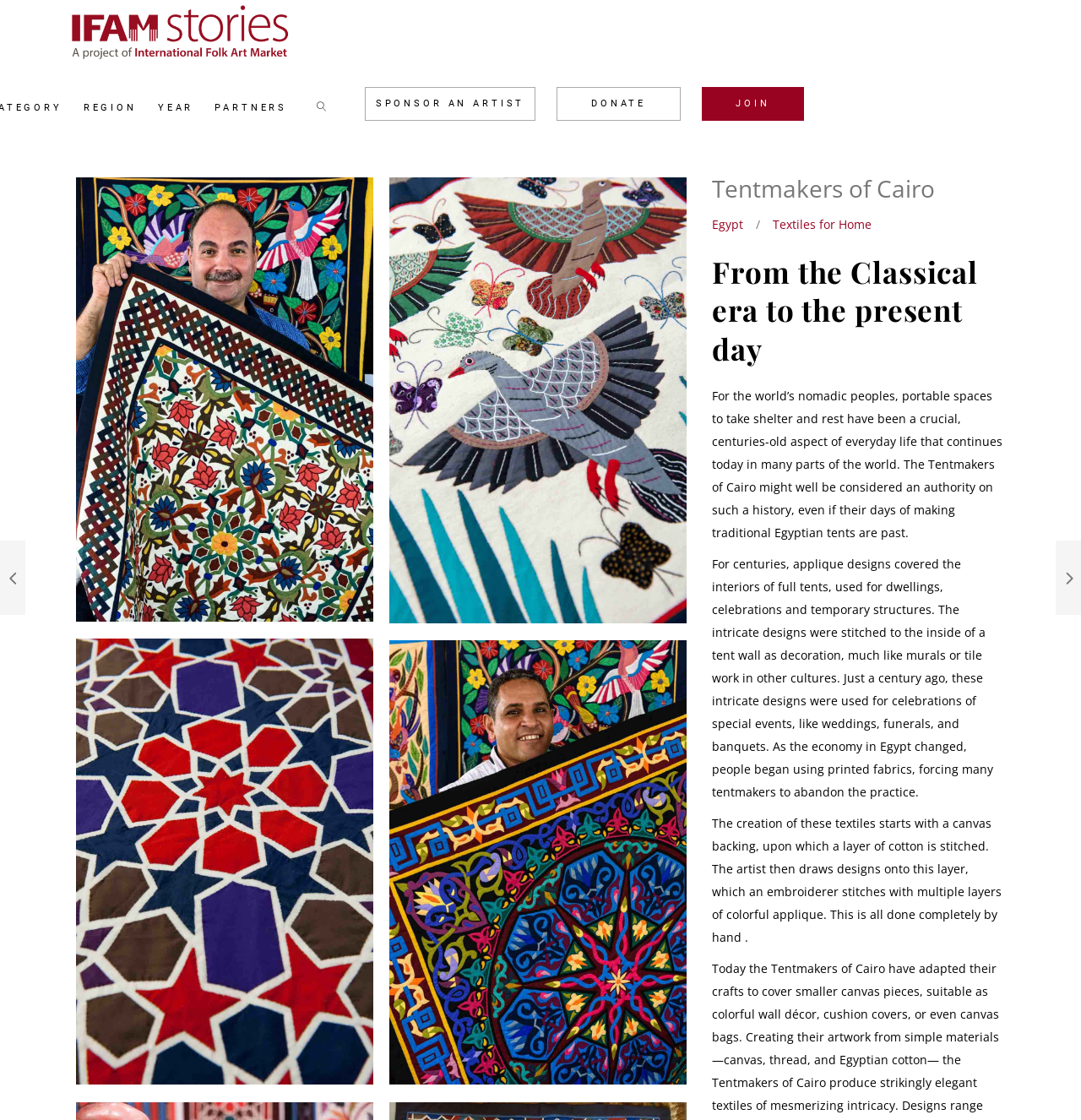Please give a concise answer to this question using a single word or phrase: 
What is the purpose of the textiles mentioned in the article?

For dwellings and celebrations